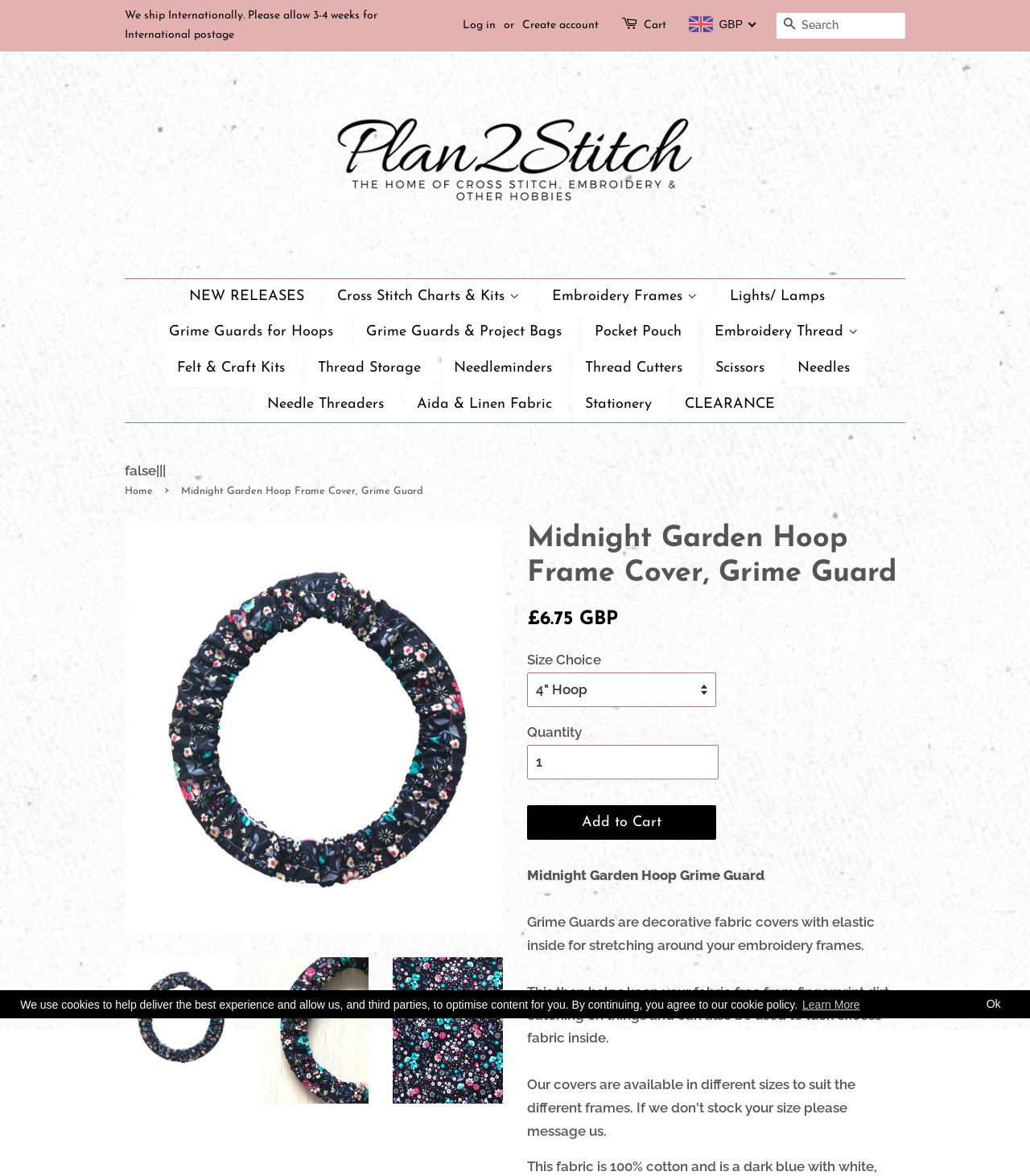Locate the bounding box coordinates of the element's region that should be clicked to carry out the following instruction: "Explore Cross Stitch Charts & Kits". The coordinates need to be four float numbers between 0 and 1, i.e., [left, top, right, bottom].

[0.316, 0.237, 0.52, 0.268]